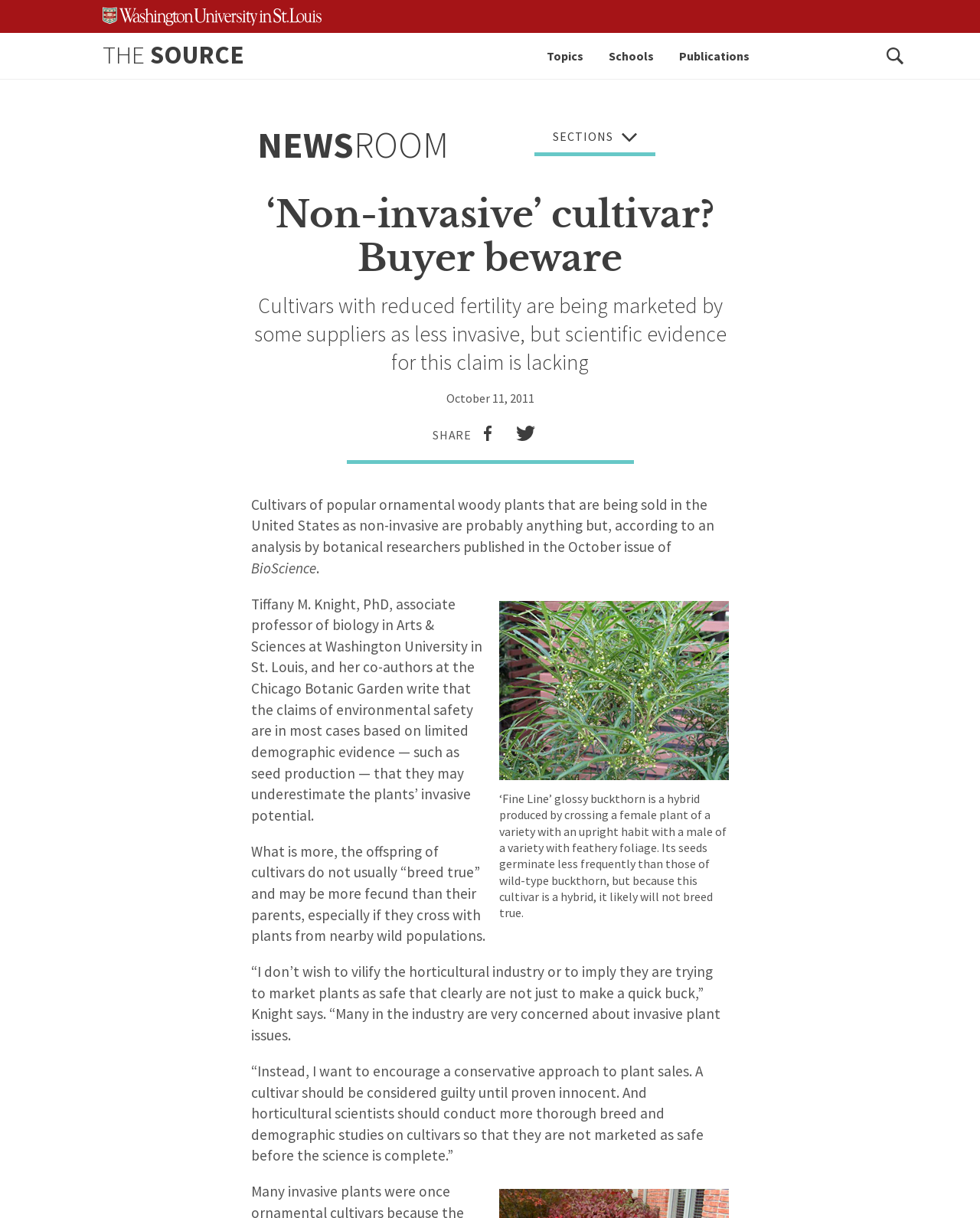Identify the bounding box coordinates of the region that needs to be clicked to carry out this instruction: "Search for something". Provide these coordinates as four float numbers ranging from 0 to 1, i.e., [left, top, right, bottom].

[0.894, 0.027, 0.933, 0.064]